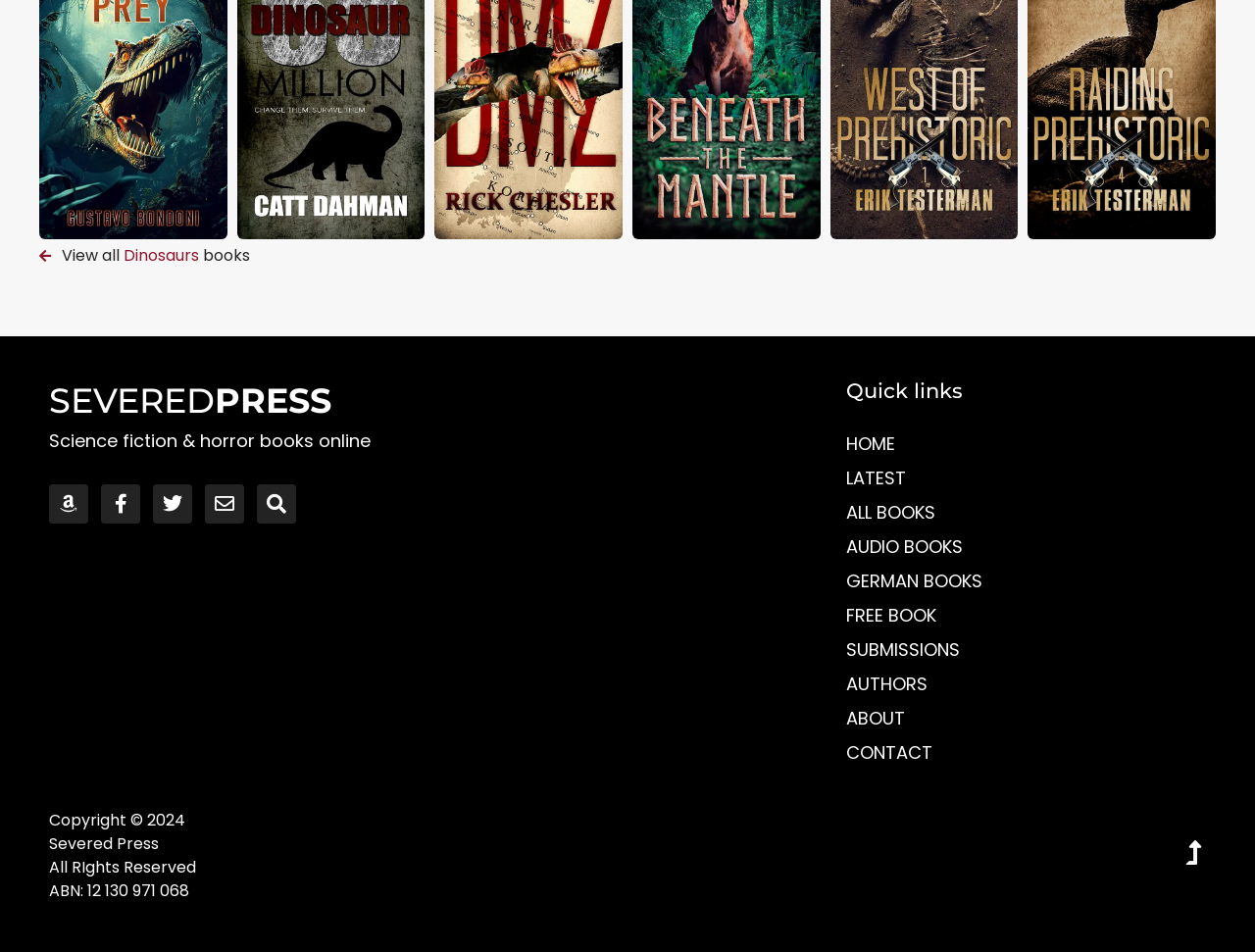How many social media links are there?
Based on the image, answer the question in a detailed manner.

I counted the number of social media links by looking at the links with icons, specifically 'Facebook-f', 'Twitter', 'Envelope', and 'Amazon', which are commonly used social media platforms.